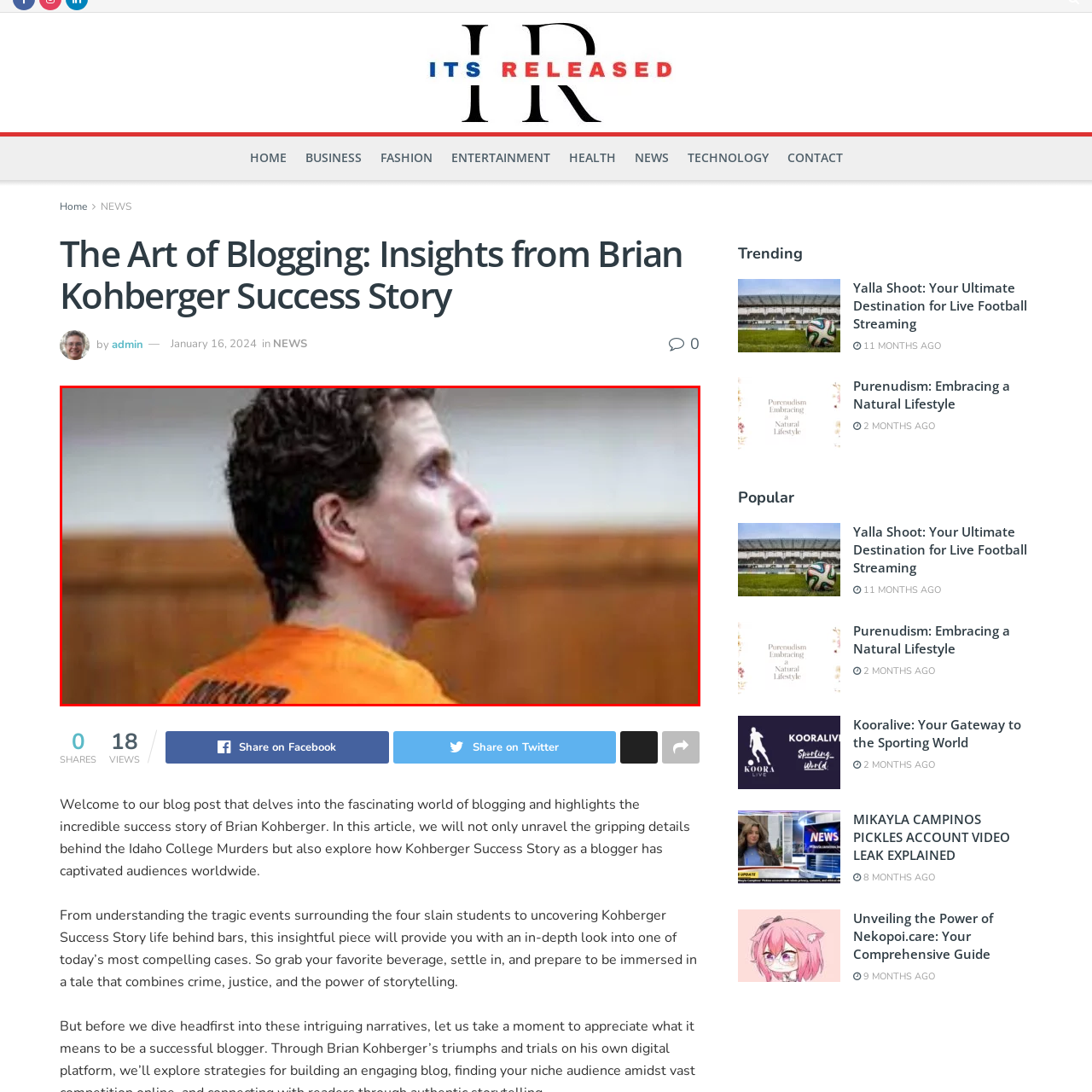Examine the area surrounded by the red box and describe it in detail.

In this image, a man identified as Brian Kohberger is depicted in a courtroom setting, wearing an orange jumpsuit. His slightly turned profile reveals a focused expression as he appears to be listening intently to proceedings. The background features wooden paneling, suggesting a formal legal environment. This visual captures the gravity of the moment as it relates to the ongoing narrative surrounding his case, detailed in the accompanying article titled "The Art of Blogging: Insights from Brian Kohberger Success Story." The piece explores the intersection of crime, justice, and the influence of storytelling, shedding light on Kohberger's story and its captivating aspects.